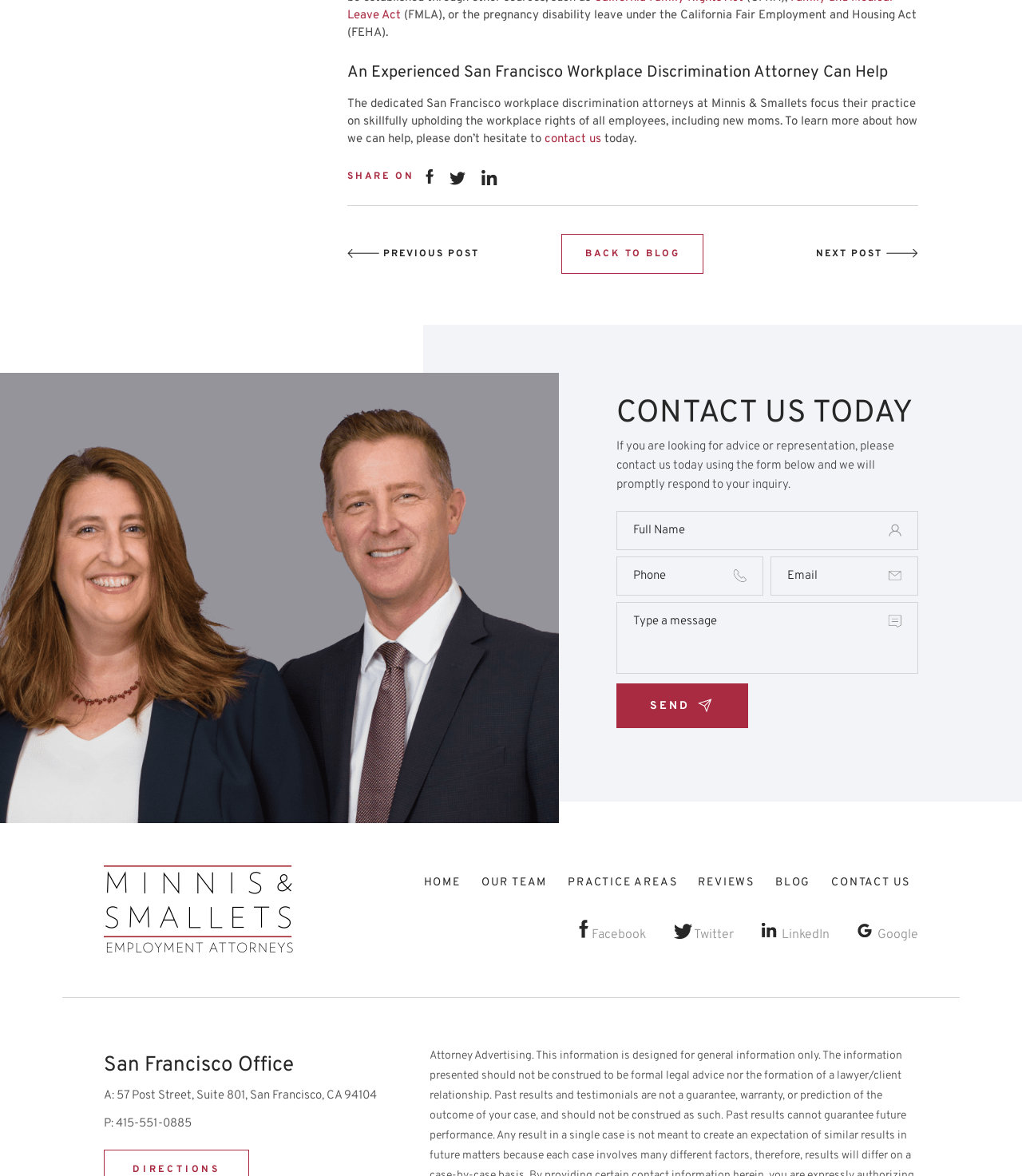What is the address of the San Francisco office?
Look at the screenshot and give a one-word or phrase answer.

57 Post Street, Suite 801, San Francisco, CA 94104